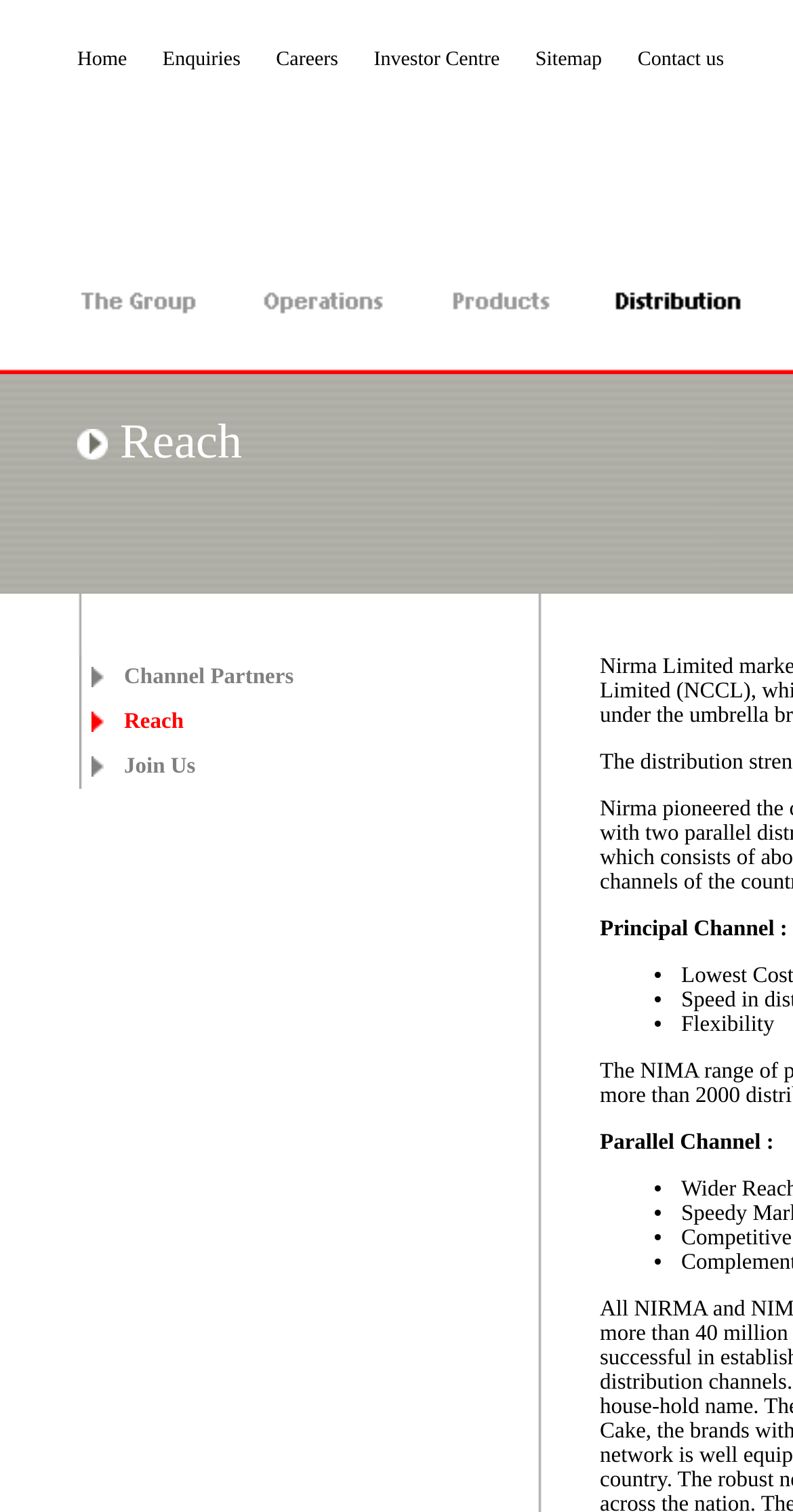How many links are there in the 'products & brands' section? Using the information from the screenshot, answer with a single word or phrase.

1